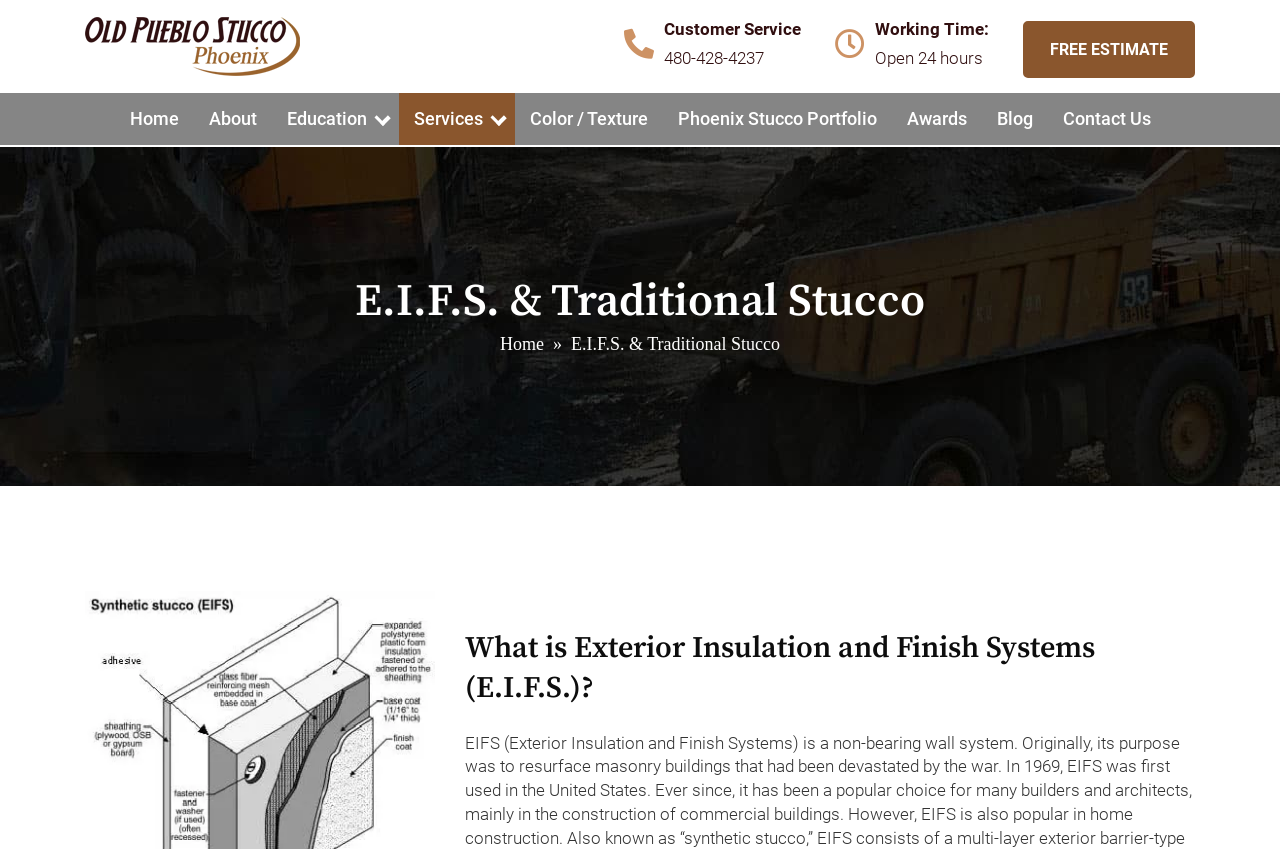Find and indicate the bounding box coordinates of the region you should select to follow the given instruction: "Call the customer service number".

[0.488, 0.018, 0.626, 0.086]